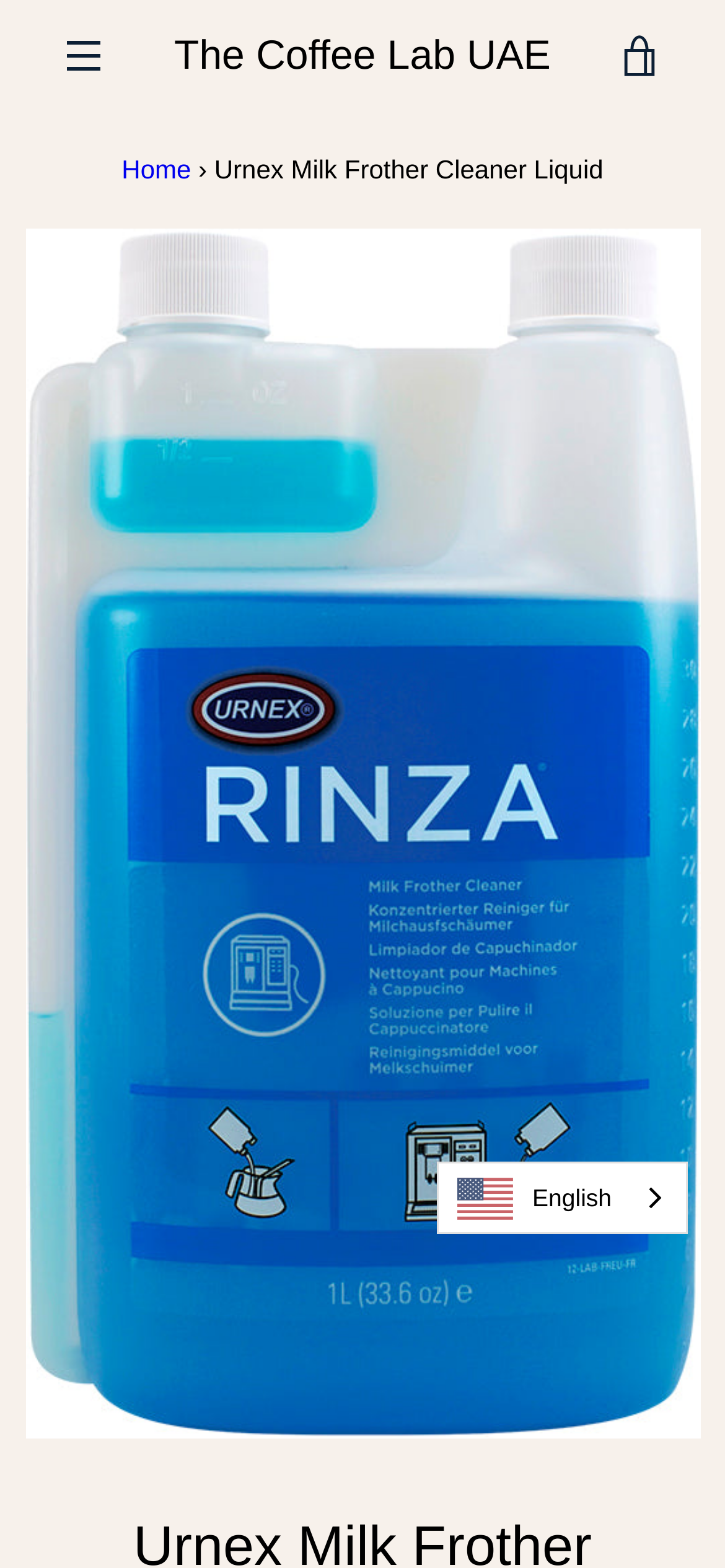Offer a comprehensive description of the webpage’s content and structure.

This webpage is about Urnex Milk Frother Cleaner Liquid, a product for coffee and espresso equipment. At the top left, there is a link to skip to the content. Next to it, there is a navigation menu with a link to the website's homepage, "The Coffee Lab UAE", and a breadcrumbs section showing the current page's location.

Below the navigation menu, there is a large image of the product, Urnex Milk Frother Cleaner Liquid, which can be opened in a slideshow. On the top right, there is a link to view the shopping cart.

The main content area has a search bar and several links to different sections of the website, including "About Us", "Contact Us", "Terms of Service", and more. There are also links to various product categories, such as "Coffee Beans", "Drip Coffee", and "Machines".

In the middle of the page, there is a section to sign up for updates, with a text box to enter an email address and a button to submit. Below this section, there are links to the website's social media profiles, including Facebook, Twitter, and Instagram.

At the bottom of the page, there is a copyright notice and a link to the website's terms of service. There is also a language selection dropdown menu, currently set to English.